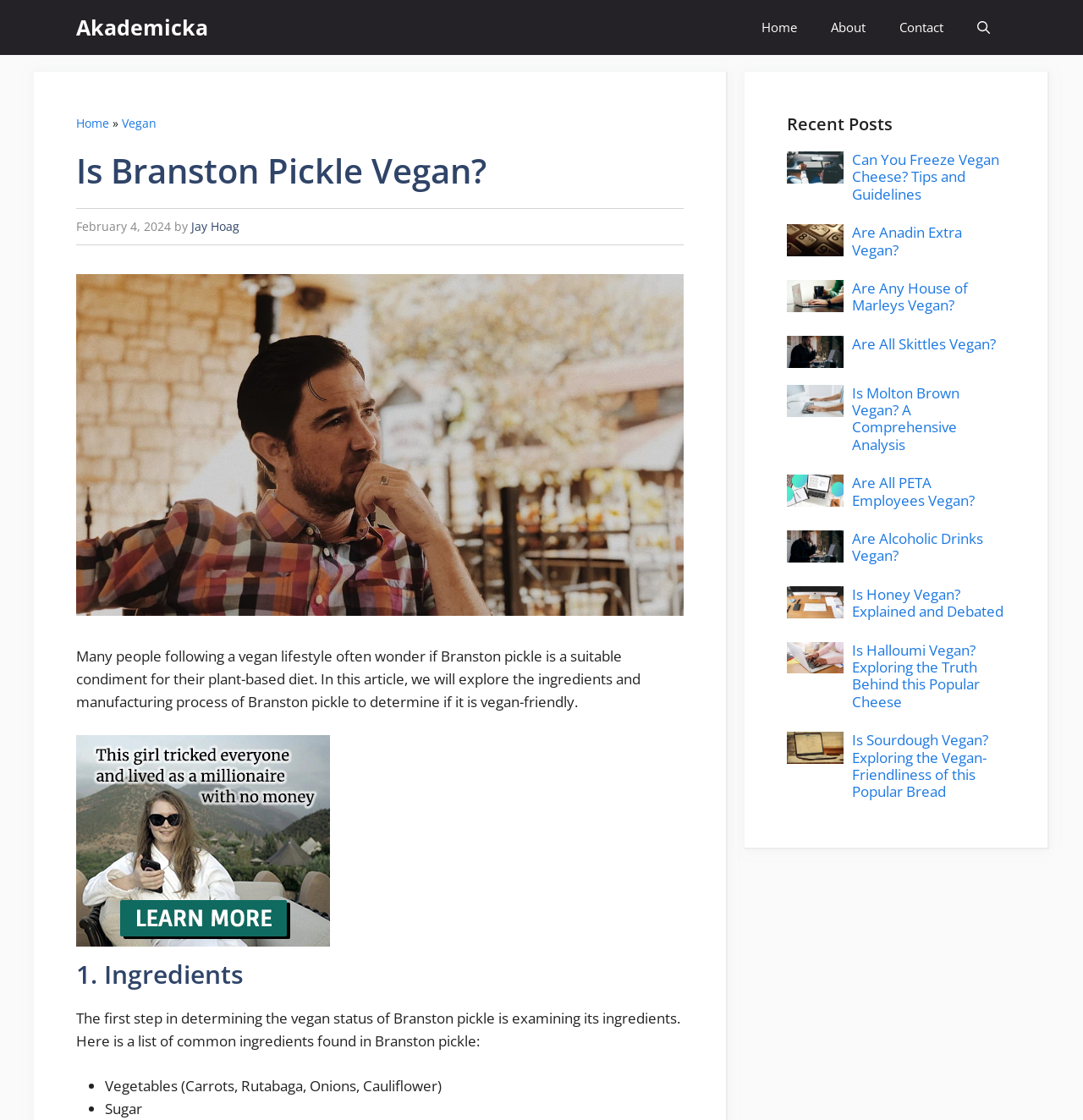Provide the bounding box coordinates for the area that should be clicked to complete the instruction: "Explore the 'Recent Posts' section".

[0.727, 0.102, 0.928, 0.12]